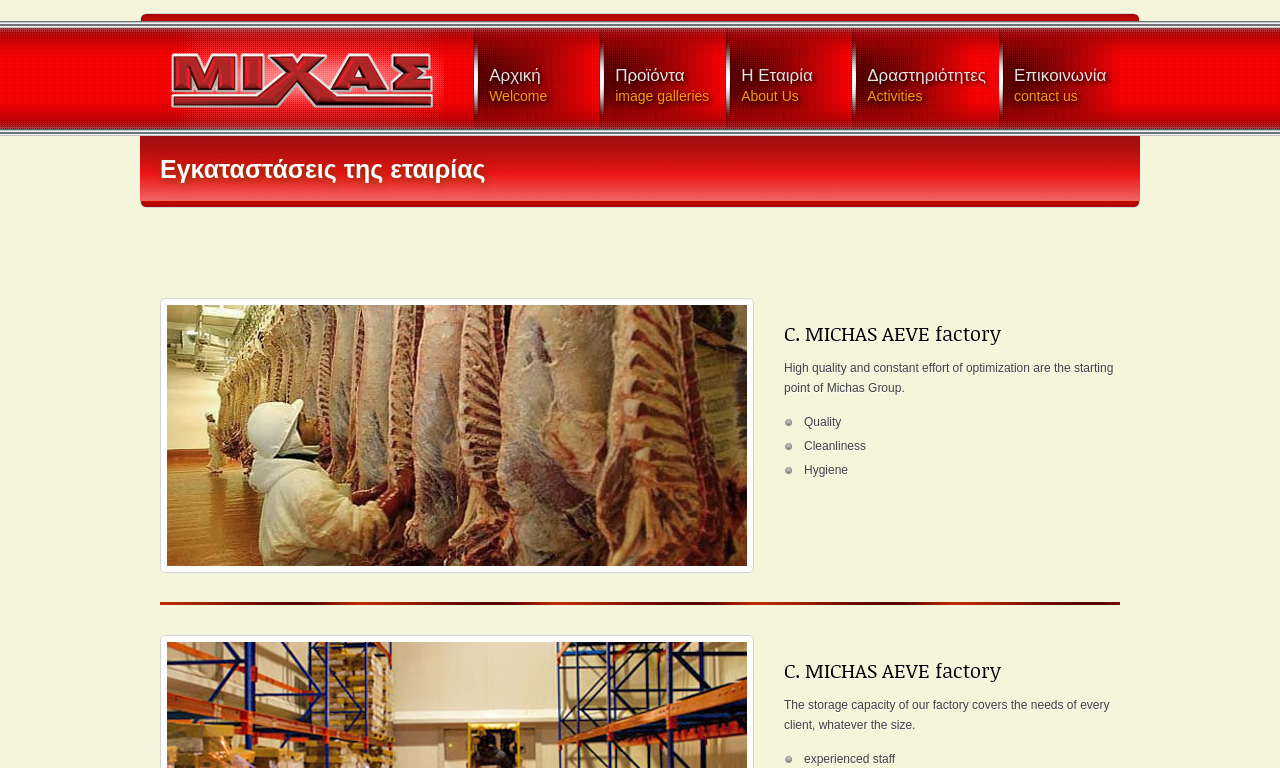Give a comprehensive overview of the webpage, including key elements.

The webpage is about Michas, a company that deals with meat commerce. At the top, there are six links: an empty link, "Αρχική Welcome", "Προϊόντα image galleries", "Η Εταιρία About Us", "Δραστηριότητες Αctivities", and "Επικοινωνία contact us". These links are positioned horizontally, with the empty link at the far left and "Επικοινωνία contact us" at the far right.

Below the links, there is a heading "Εγκαταστάσεις της εταιρίας" (Company Installations). Next to this heading, there is a large image that takes up most of the width of the page. The image has a title text, but its content is not specified.

Below the image, there are two sections. The first section has a heading "C. MICHAS AEVE factory" and a paragraph of text that describes the company's efforts towards quality and optimization. This is followed by three short texts: "Quality", "Cleanliness", and "Hygiene", which are positioned vertically.

The second section has another heading "C. MICHAS AEVE factory" and a paragraph of text that describes the storage capacity of the factory. Below this, there is a short text "experienced staff".